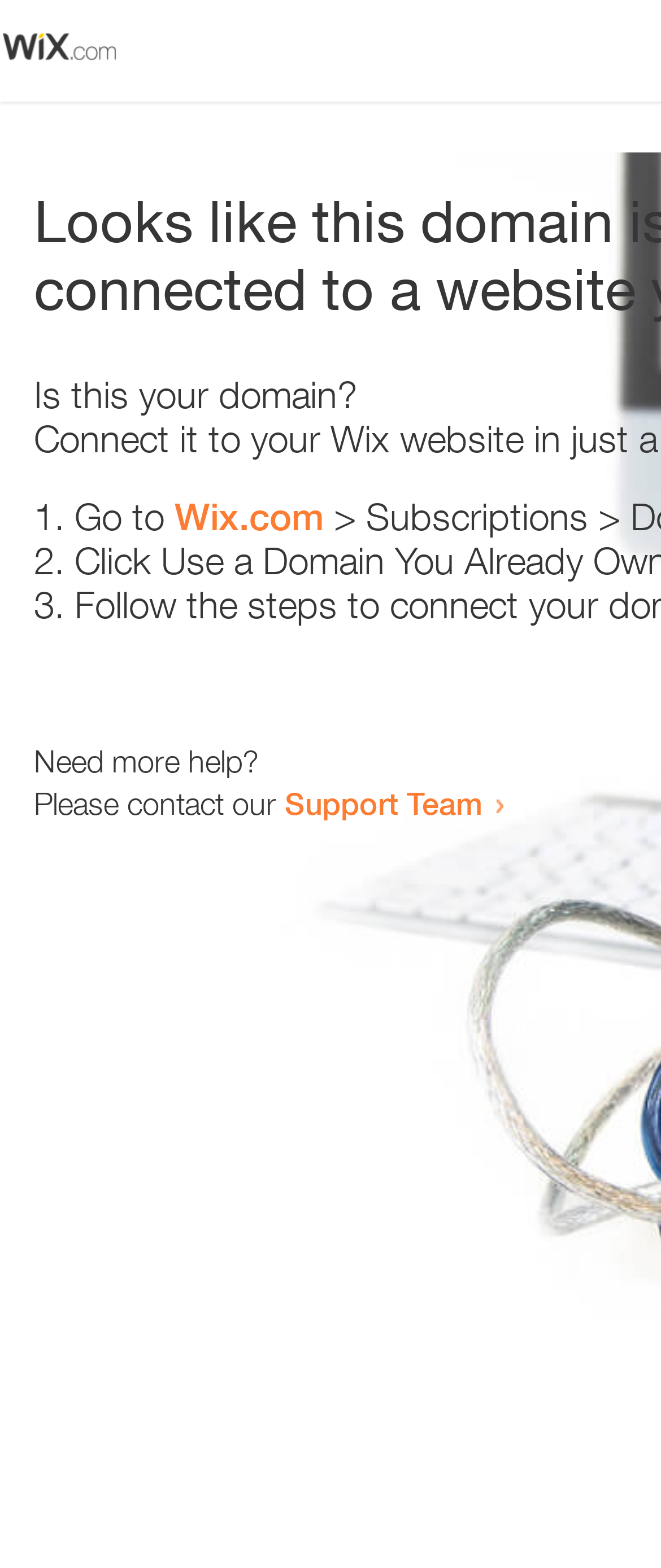How many steps are provided to resolve the issue?
Please provide a single word or phrase as your answer based on the image.

3